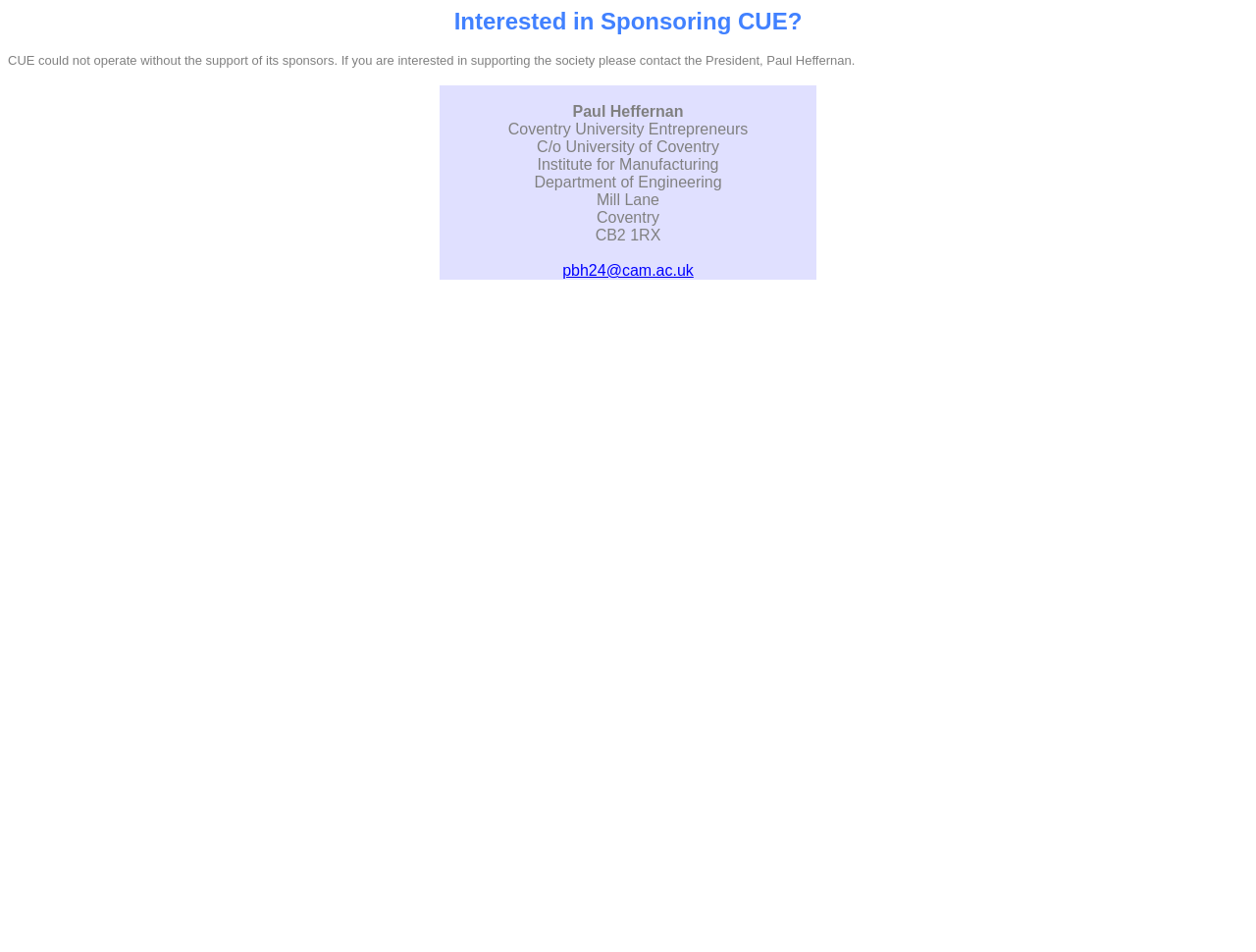What is the name of the society that Paul Heffernan is the President of?
Answer the question with as much detail as you can, using the image as a reference.

The webpage mentions that Paul Heffernan is the President of CUE, which stands for Coventry University Entrepreneurs, and is seeking sponsors to support the society.